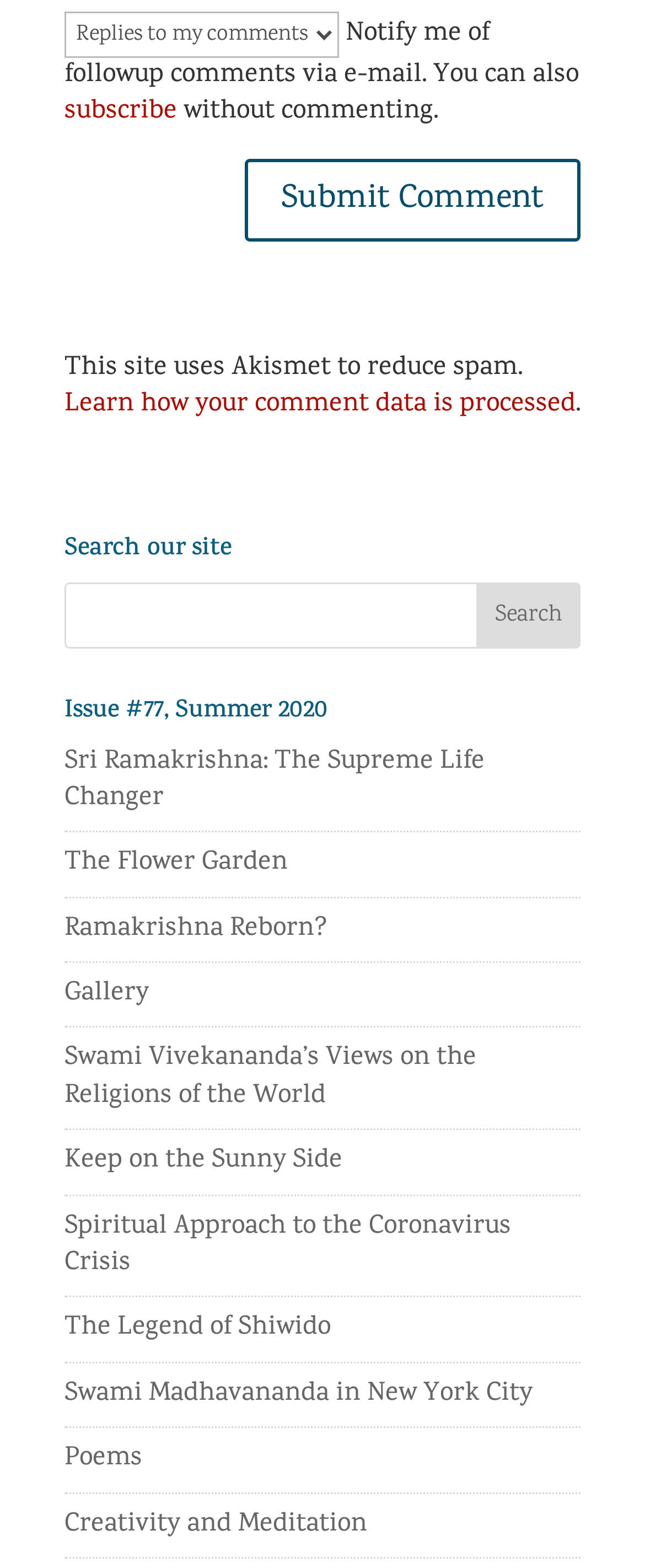Determine the bounding box coordinates of the section I need to click to execute the following instruction: "Read 'Sri Ramakrishna: The Supreme Life Changer'". Provide the coordinates as four float numbers between 0 and 1, i.e., [left, top, right, bottom].

[0.1, 0.473, 0.751, 0.522]